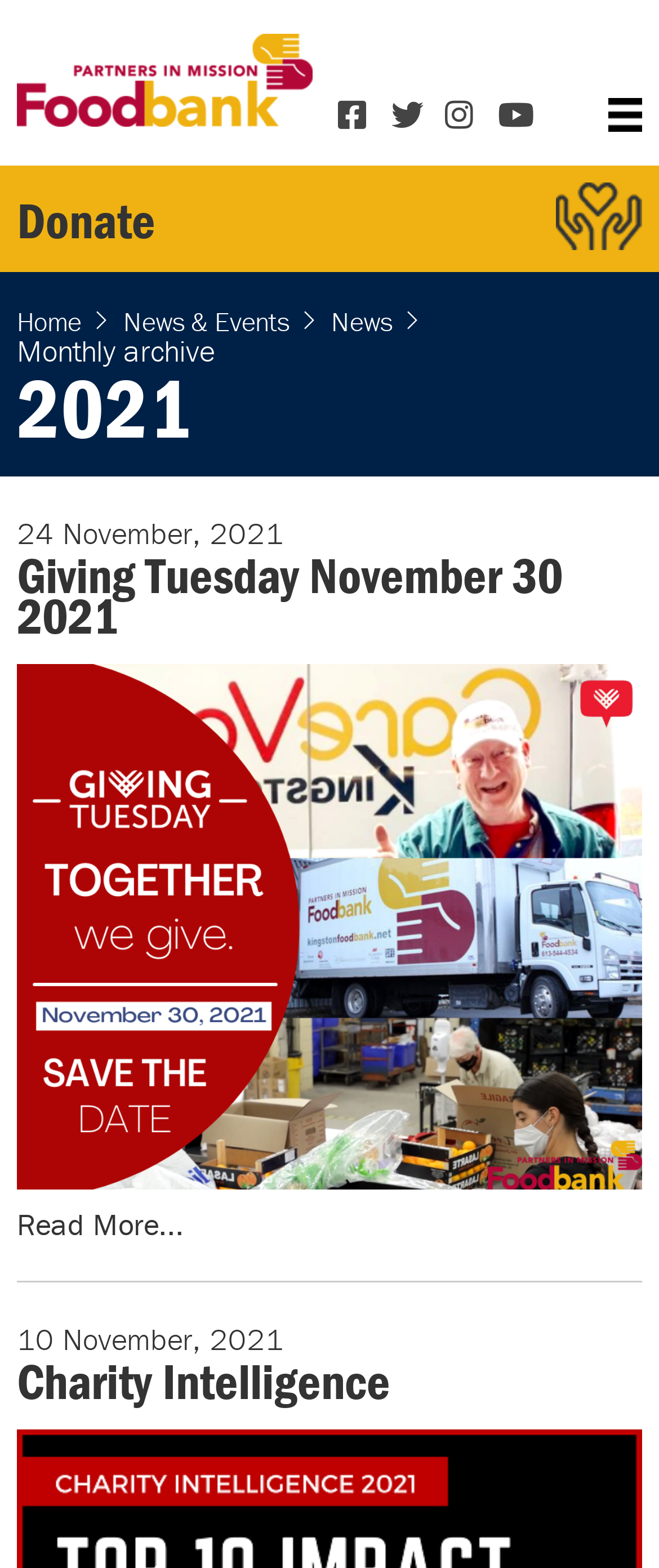Show the bounding box coordinates of the region that should be clicked to follow the instruction: "Visit Facebook page."

[0.513, 0.063, 0.568, 0.085]